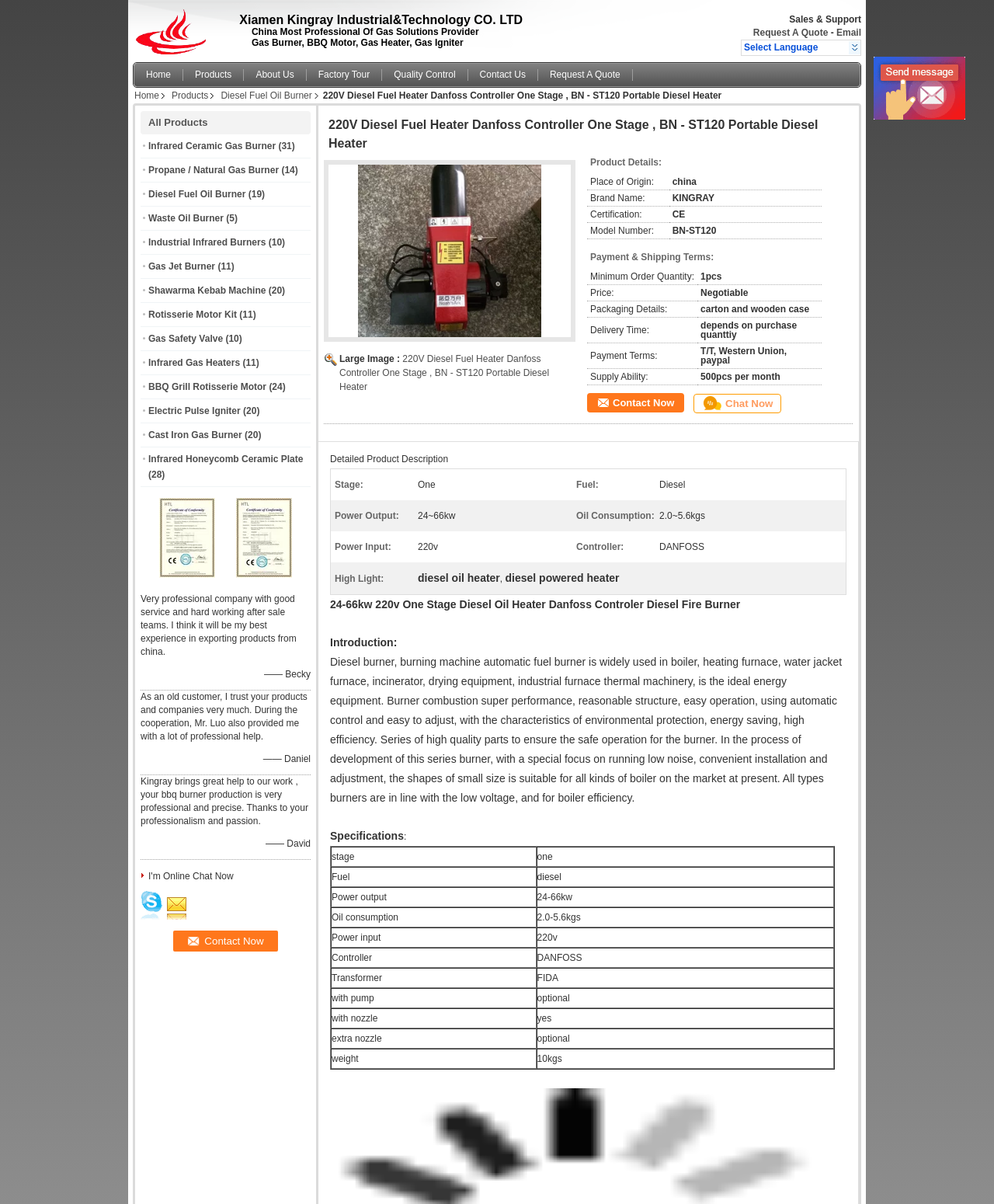Determine the coordinates of the bounding box that should be clicked to complete the instruction: "View products". The coordinates should be represented by four float numbers between 0 and 1: [left, top, right, bottom].

[0.166, 0.073, 0.216, 0.086]